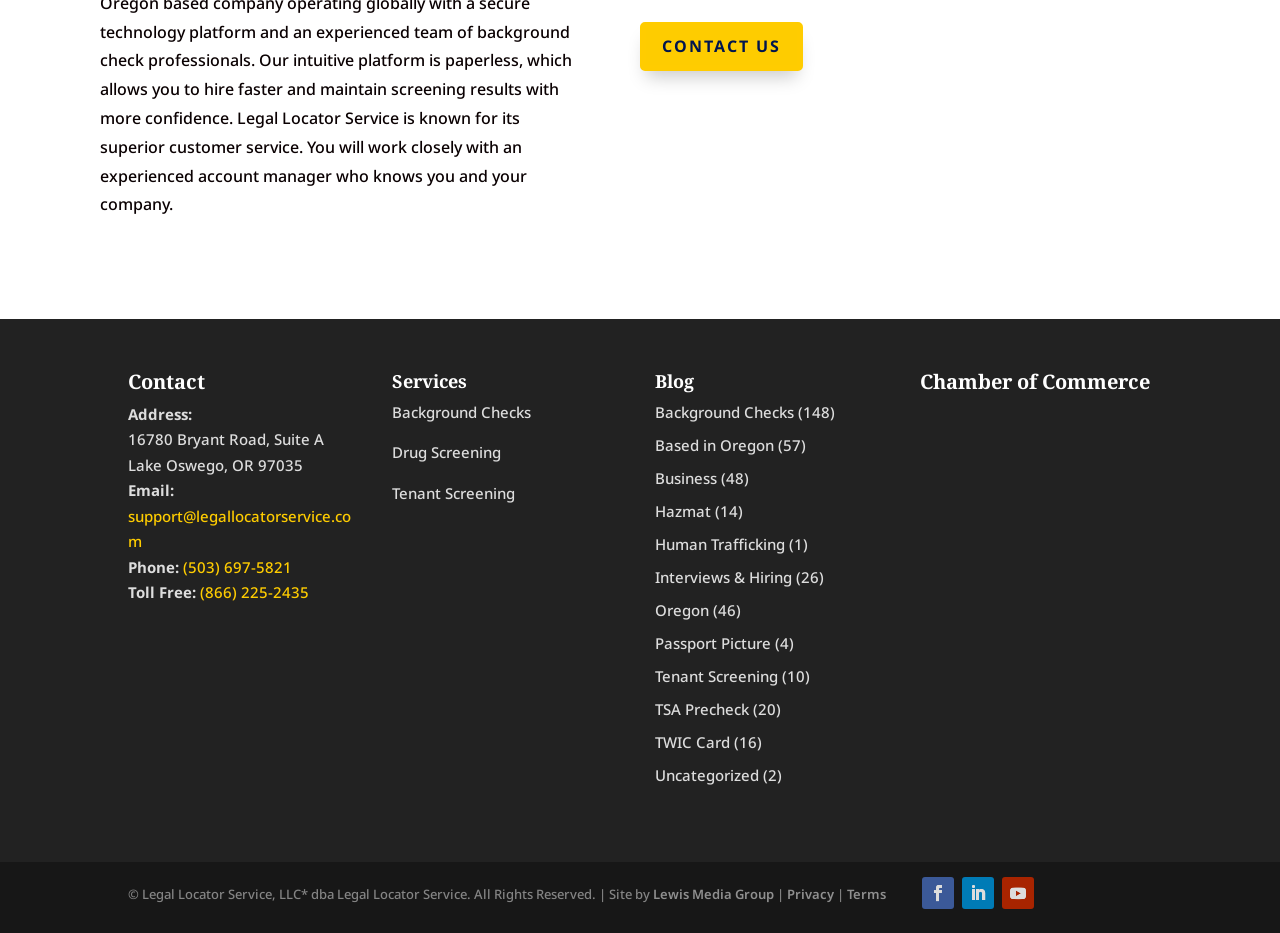Identify the bounding box coordinates for the UI element described by the following text: "Remembering the Forgotten Dead". Provide the coordinates as four float numbers between 0 and 1, in the format [left, top, right, bottom].

None